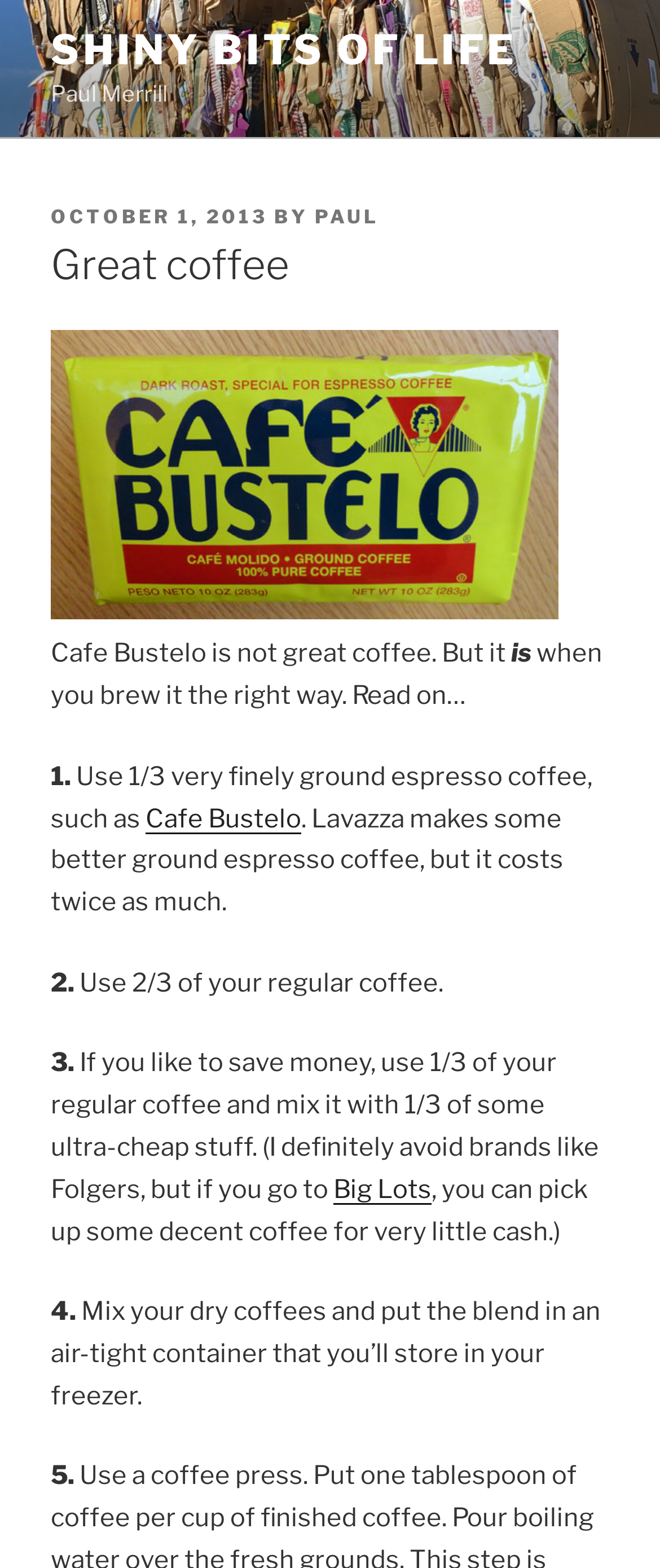Bounding box coordinates are specified in the format (top-left x, top-left y, bottom-right x, bottom-right y). All values are floating point numbers bounded between 0 and 1. Please provide the bounding box coordinate of the region this sentence describes: Home Page

None